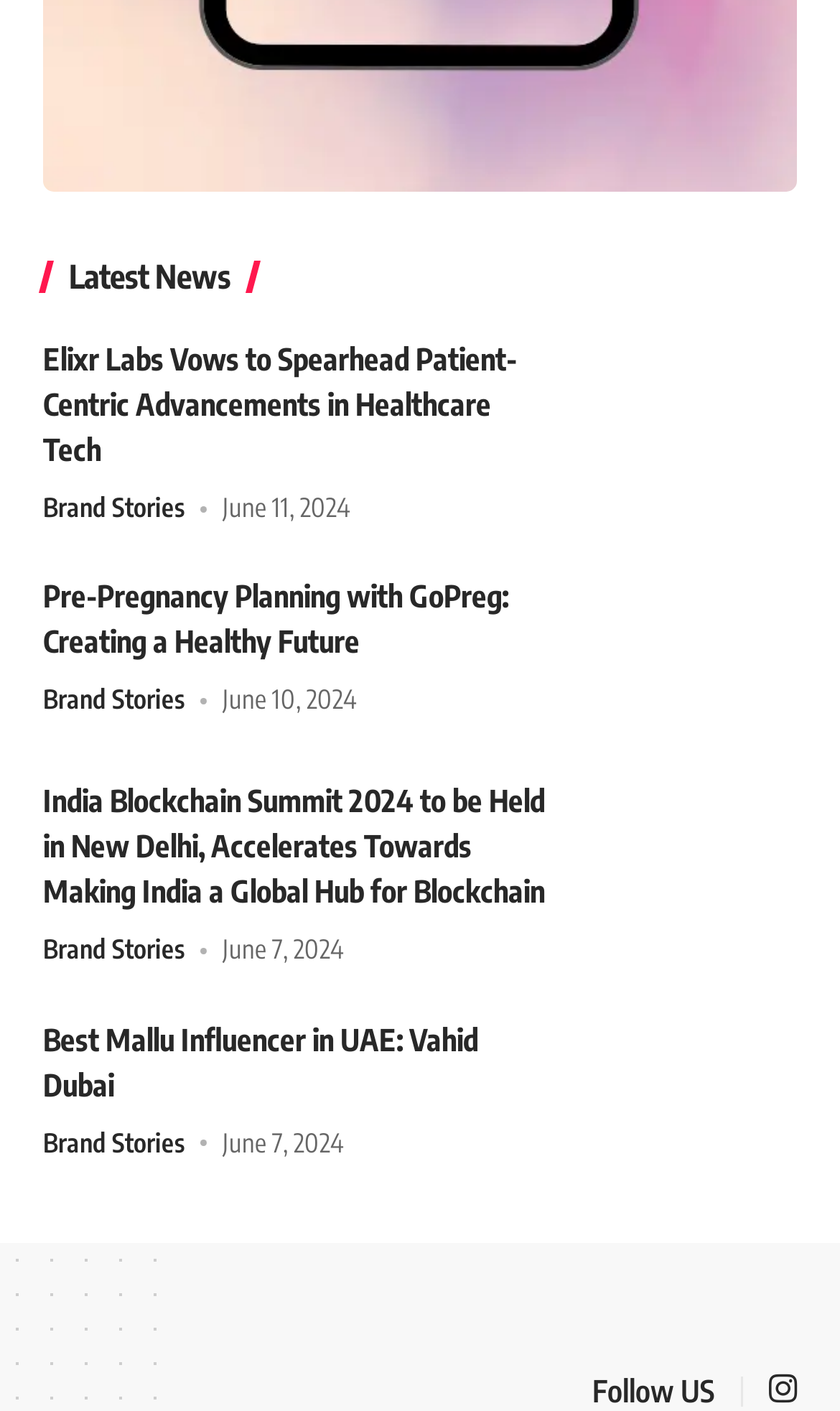Find the bounding box coordinates of the element to click in order to complete this instruction: "View recent posts". The bounding box coordinates must be four float numbers between 0 and 1, denoted as [left, top, right, bottom].

None